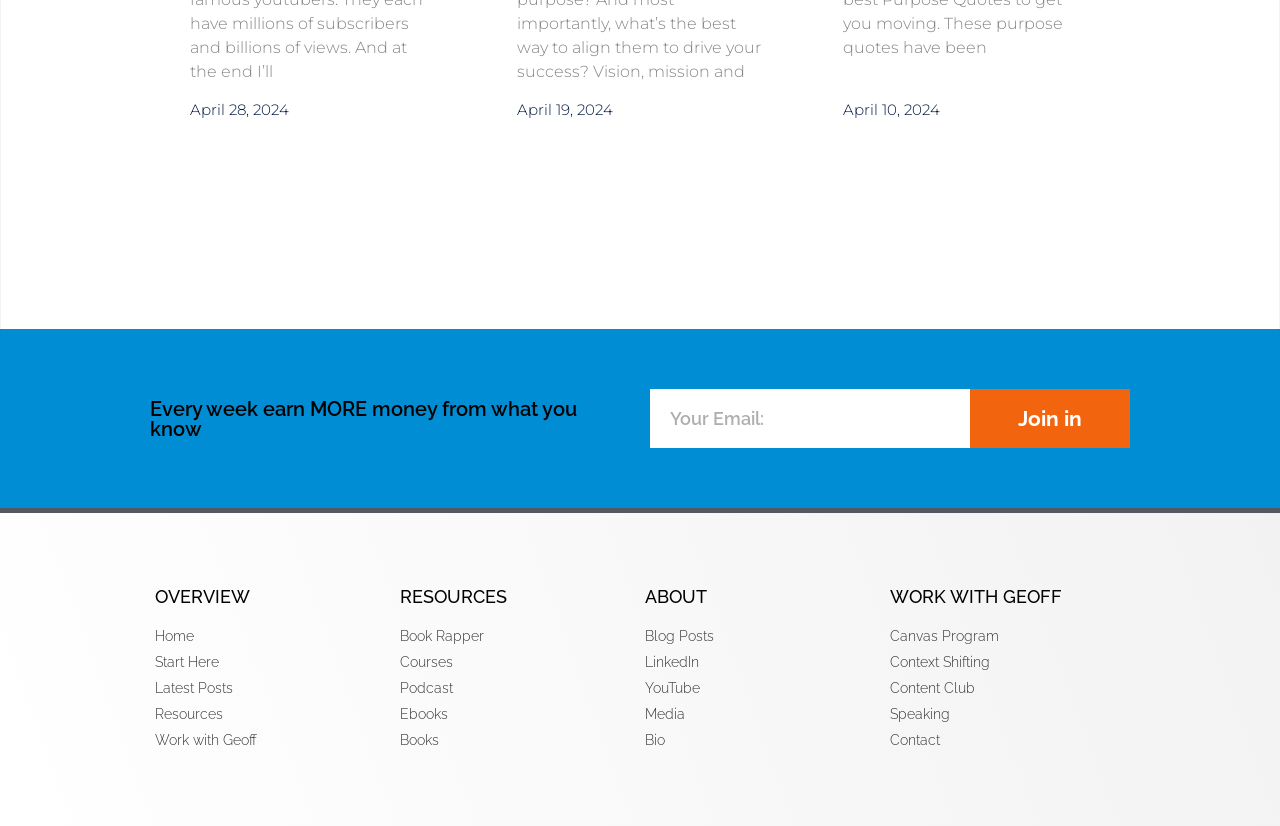How many main sections are on the webpage?
Give a detailed explanation using the information visible in the image.

The webpage has four main sections, each with a heading: OVERVIEW, RESOURCES, ABOUT, and WORK WITH GEOFF. These sections likely contain different types of content or information related to the webpage's topic.